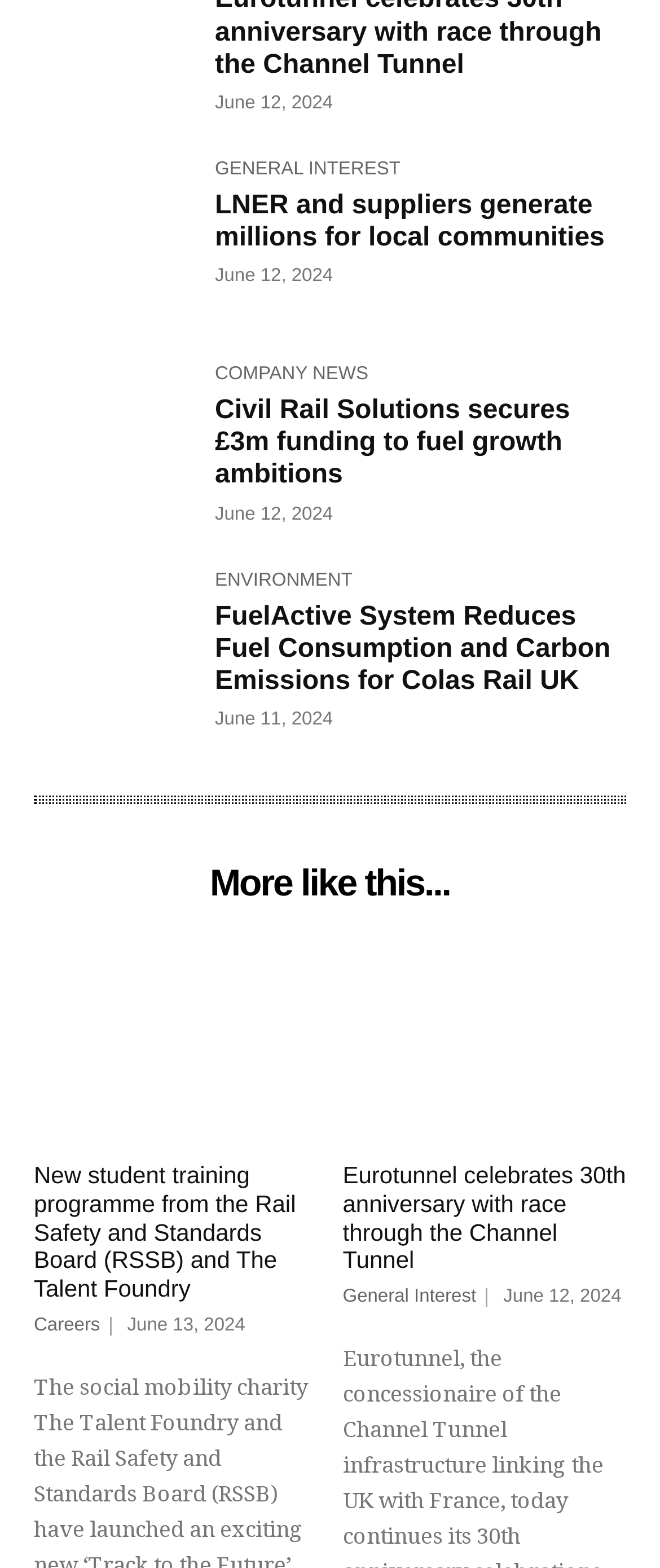What is the date of the last news article?
Based on the visual details in the image, please answer the question thoroughly.

The last news article is 'Careers' and its date is mentioned as 'June 13, 2024' which can be found in the StaticText element with ID 1323.